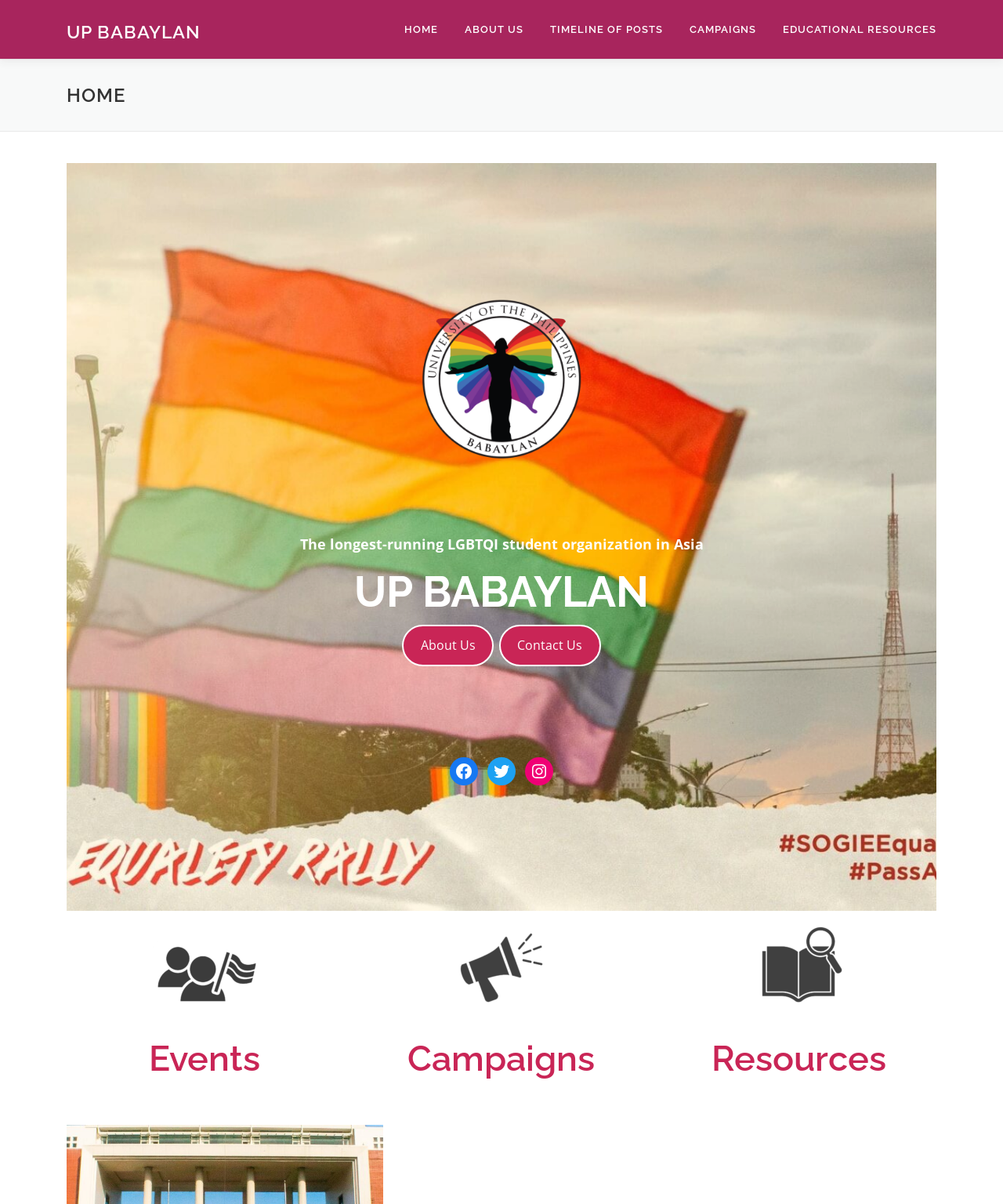Identify the bounding box coordinates of the clickable region required to complete the instruction: "view campaigns". The coordinates should be given as four float numbers within the range of 0 and 1, i.e., [left, top, right, bottom].

[0.674, 0.0, 0.767, 0.049]